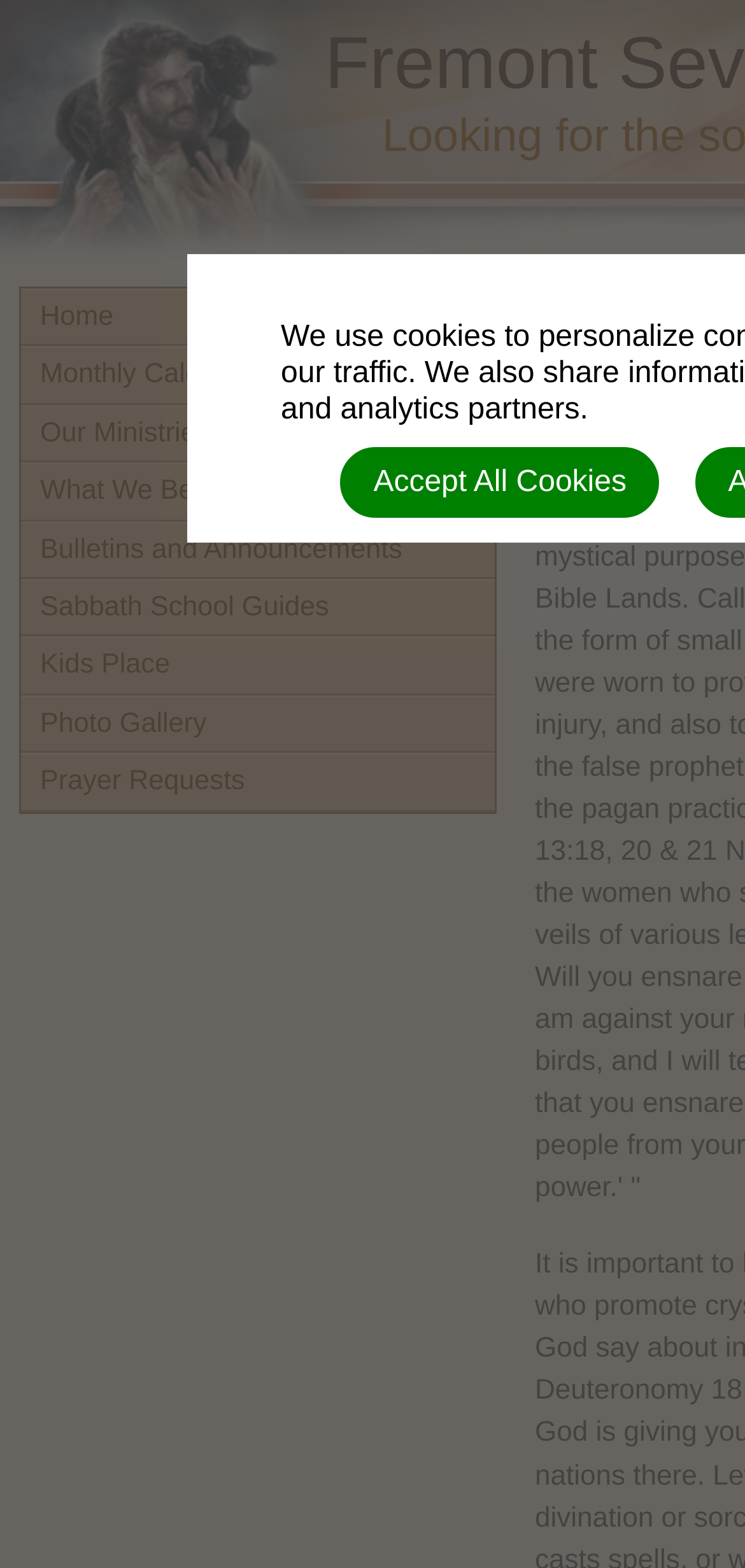Determine the bounding box coordinates of the element's region needed to click to follow the instruction: "Enter name in the required field". Provide these coordinates as four float numbers between 0 and 1, formatted as [left, top, right, bottom].

None